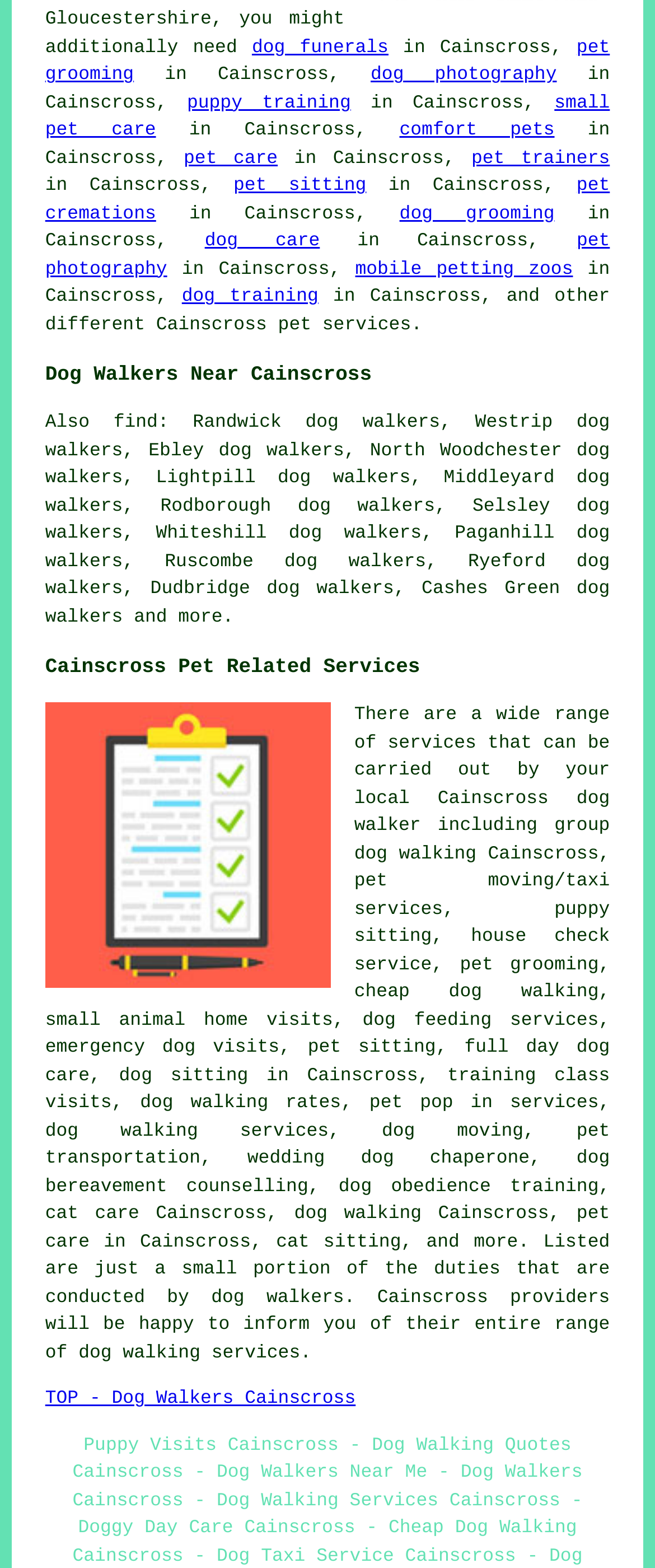Find the bounding box coordinates for the area that must be clicked to perform this action: "explore puppy training options".

[0.285, 0.06, 0.536, 0.072]